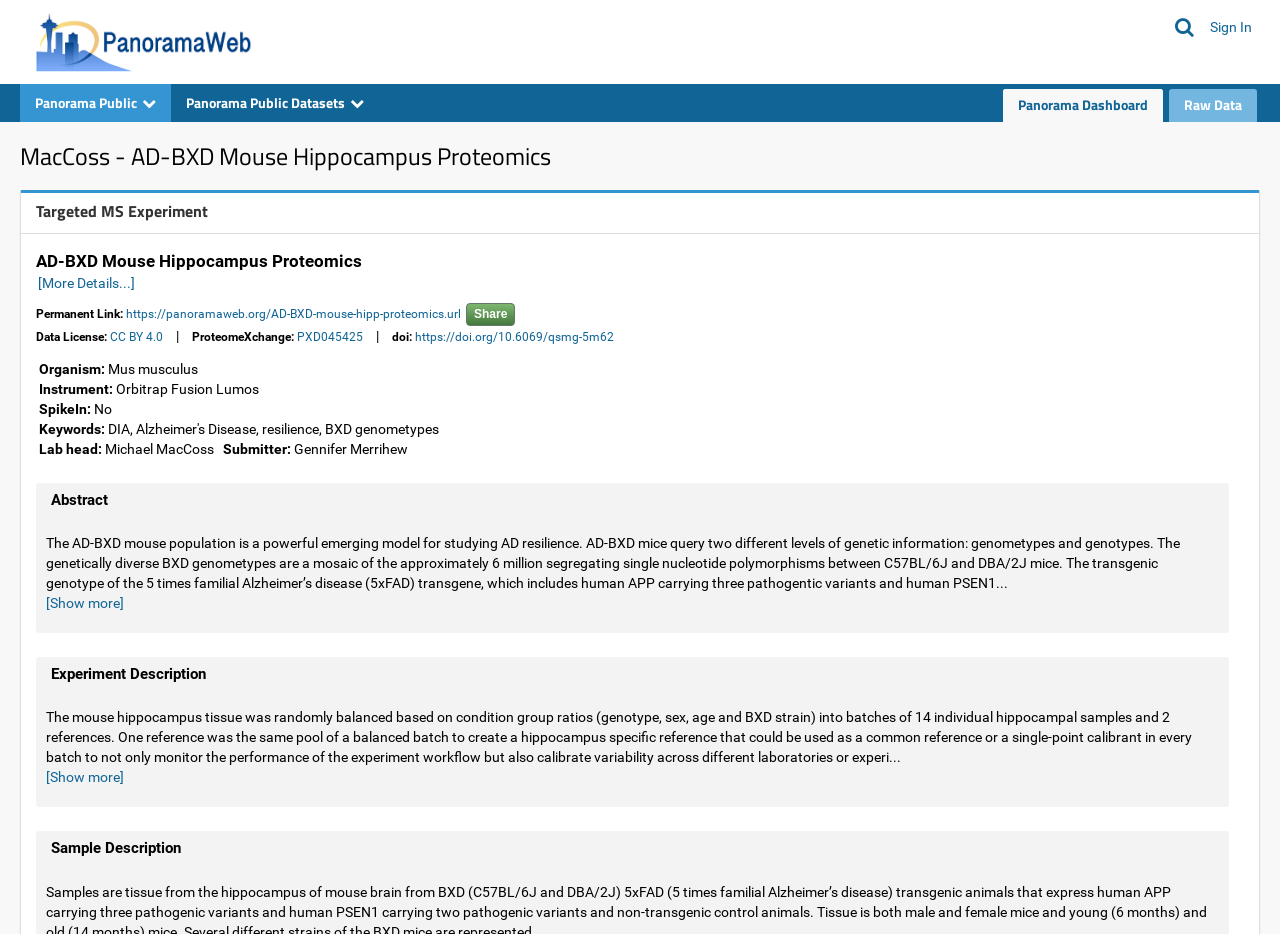Identify the bounding box coordinates of the area you need to click to perform the following instruction: "Get more details about the dataset".

[0.03, 0.295, 0.105, 0.312]